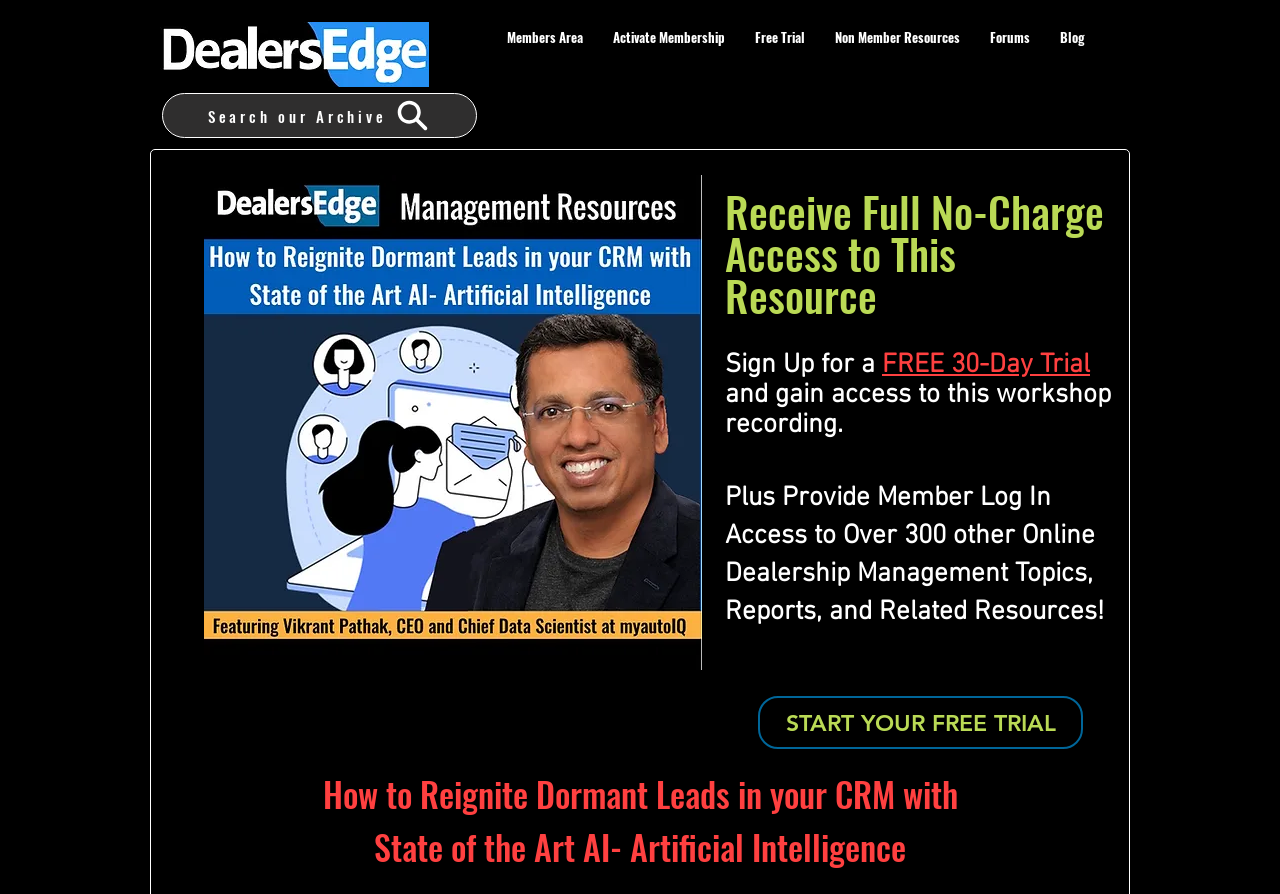Bounding box coordinates should be in the format (top-left x, top-left y, bottom-right x, bottom-right y) and all values should be floating point numbers between 0 and 1. Determine the bounding box coordinate for the UI element described as: title="Nietzsche's Wheel-Draper's Carousel.pdf"

None